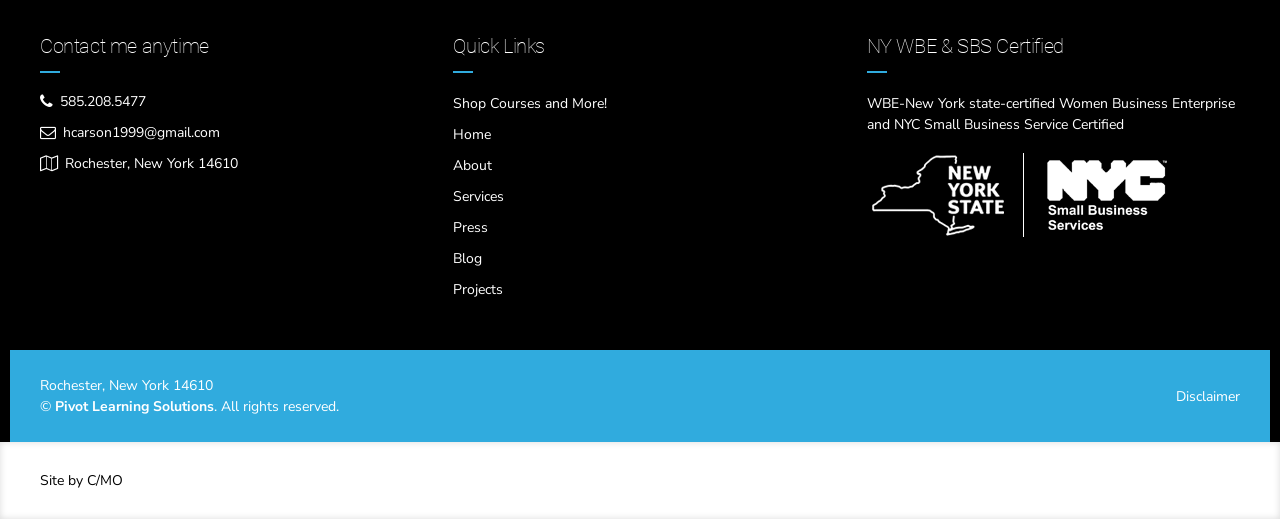Identify the bounding box for the described UI element. Provide the coordinates in (top-left x, top-left y, bottom-right x, bottom-right y) format with values ranging from 0 to 1: Home

[0.354, 0.242, 0.384, 0.278]